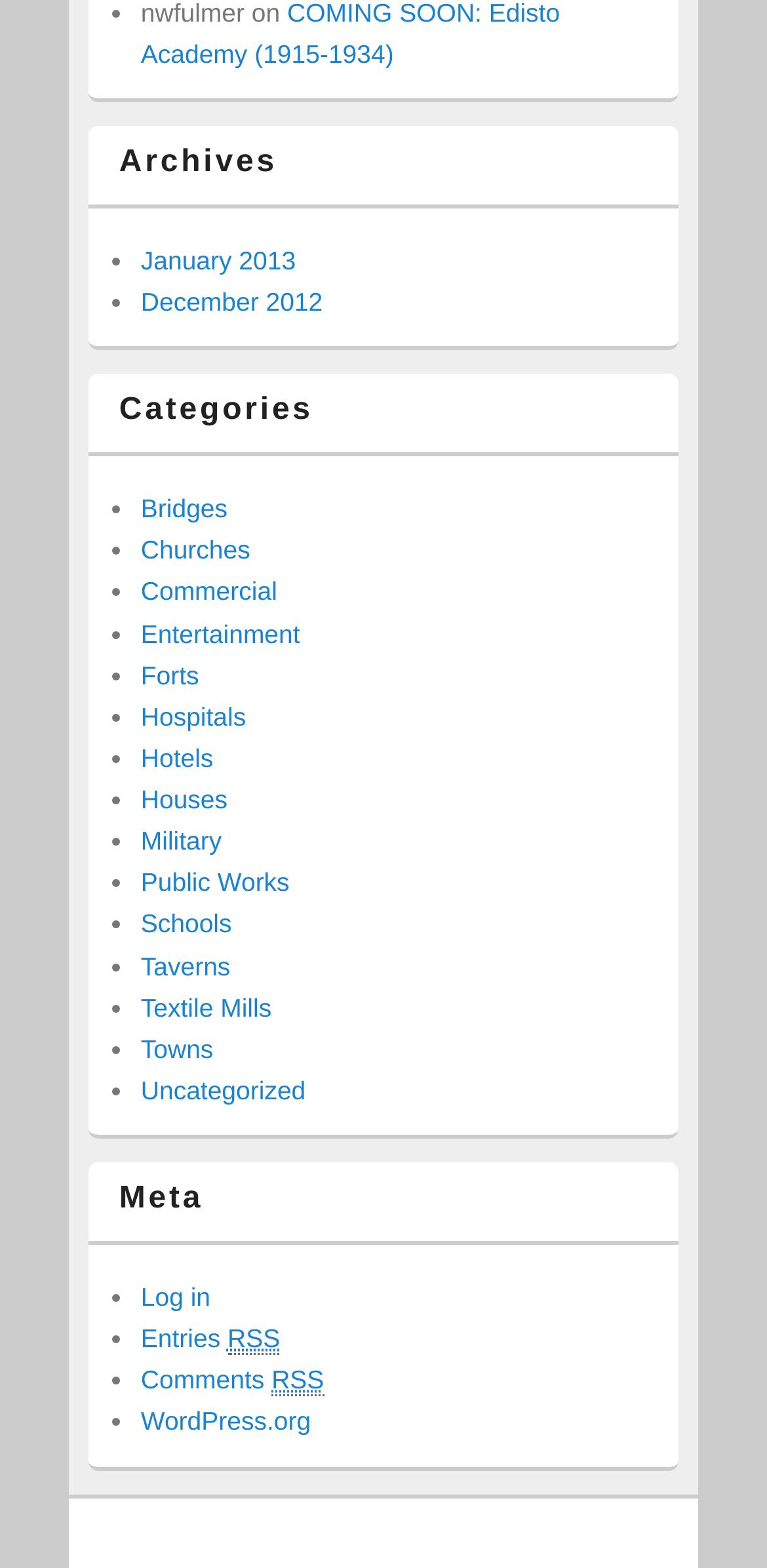Could you locate the bounding box coordinates for the section that should be clicked to accomplish this task: "View archives from January 2013".

[0.184, 0.157, 0.386, 0.175]